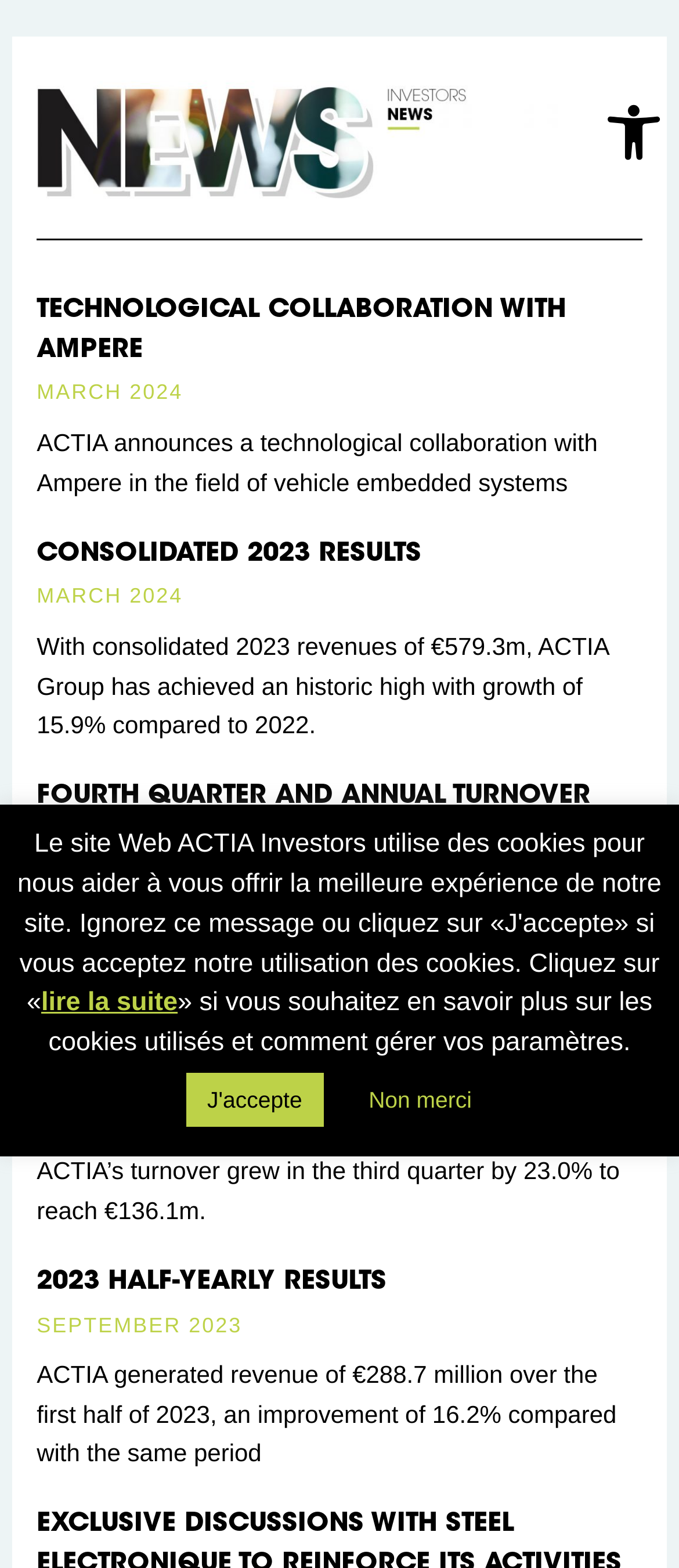Give a complete and precise description of the webpage's appearance.

The webpage is about ACTIA Investors' news, featuring a collection of news articles and announcements. At the top right corner, there is a button to open the toolbar accessibility tools, accompanied by an image with the same description.

Below the toolbar, there is a figure element that spans almost the entire width of the page. Within this figure, there are several sections, each containing a heading, a link, a time stamp, and a brief description of the news article.

The first section is about a technological collaboration with Ampere, announced in March 2024. The second section is about the consolidated 2023 results, also announced in March 2024. The third section is about the fourth quarter and annual turnover 2023, announced in February 2024. The fourth section is about the third quarter 2023 turnover, announced in November 2023. The fifth section is about the 2023 half-yearly results, announced in September 2023.

Each section has a similar structure, with a heading, a link to the full article, a time stamp, and a brief summary of the news. The summaries provide information about the company's financial performance, collaborations, and achievements.

At the bottom of the page, there is a link to "lire la suite" (read more) and a paragraph of text about cookies used on the website. Below this text, there are two buttons: "J'accepte" (I accept) and "Non merci" (No thank you), likely related to cookie preferences.